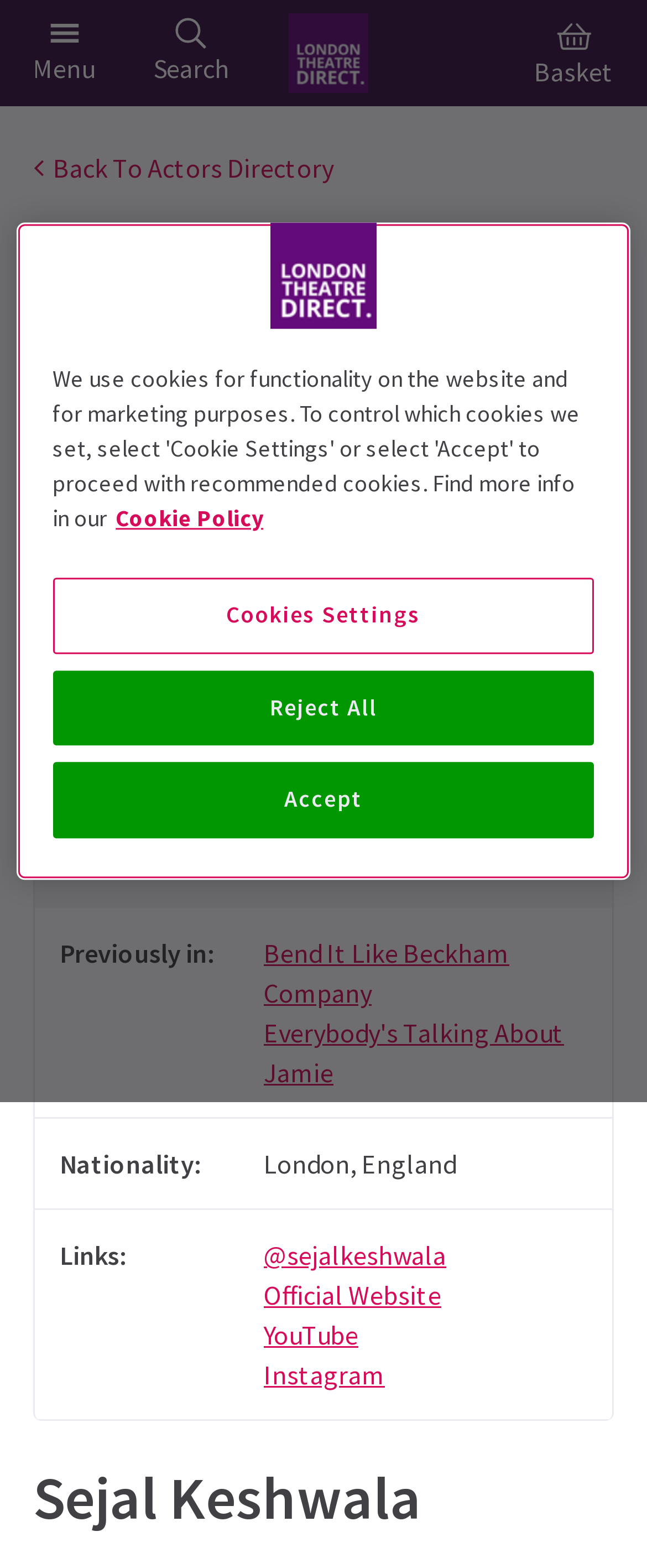Describe every aspect of the webpage in a detailed manner.

The webpage is about Sejal Keshwala, a professional actor known for performing in Bend It Like Beckham. At the top left corner, there is a menu button and an image. Next to it, there is a search button with an image. On the top right corner, there is a link to the London Theatre Direct home page, accompanied by an image, and a basket button with an image.

Below the top navigation bar, there is a search box with a search button and an image. On the left side, there is a link to go back to the actors' directory, accompanied by a small image. Next to it, there is a large image of Sejal Keshwala, with a caption "Natasha Merchant" below it.

The main content of the webpage is a description list that provides information about Sejal Keshwala's acting credits and biography. The list is divided into sections, including "Previously in", "Nationality", and "Links". Under "Previously in", there are links to her previous performances, such as Bend It Like Beckham, Company, and Everybody's Talking About Jamie. Under "Nationality", it is stated that she is from London, England. Under "Links", there are links to her social media profiles, official website, and YouTube channel.

At the bottom of the webpage, there is a heading that reads "Sejal Keshwala". Above the footer, there is a cookie banner that provides information about privacy and cookies, with buttons to accept, reject, or customize cookie settings.